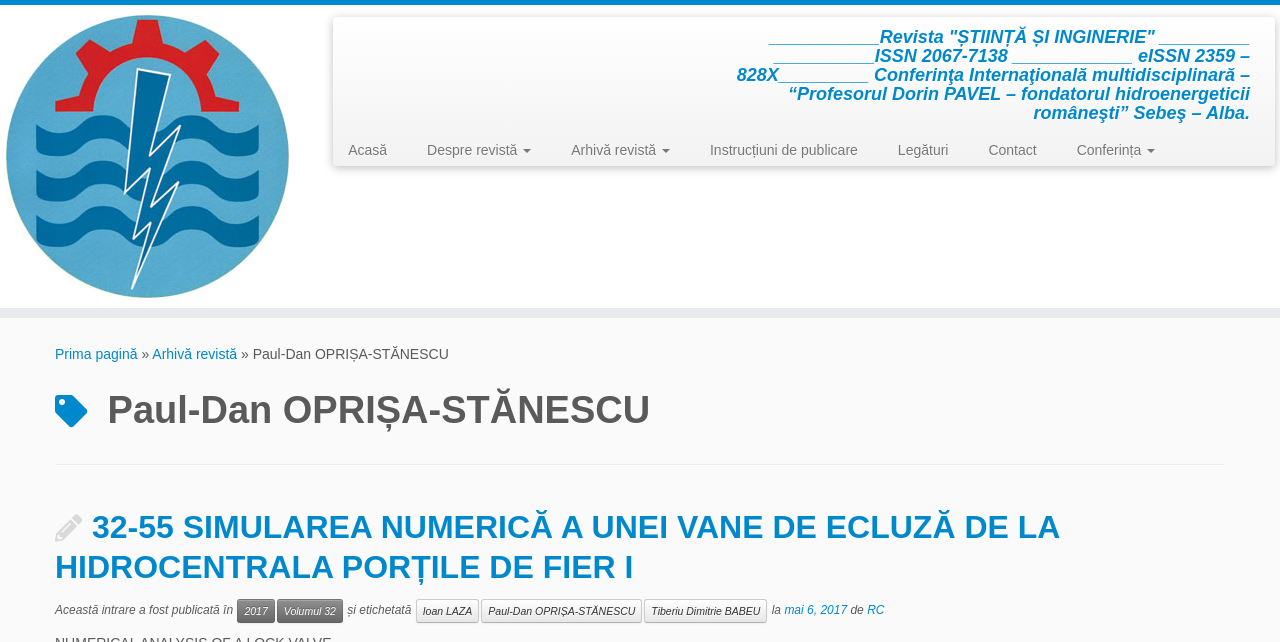Please locate the bounding box coordinates of the element's region that needs to be clicked to follow the instruction: "Go to the home page". The bounding box coordinates should be provided as four float numbers between 0 and 1, i.e., [left, top, right, bottom].

[0.268, 0.209, 0.318, 0.259]